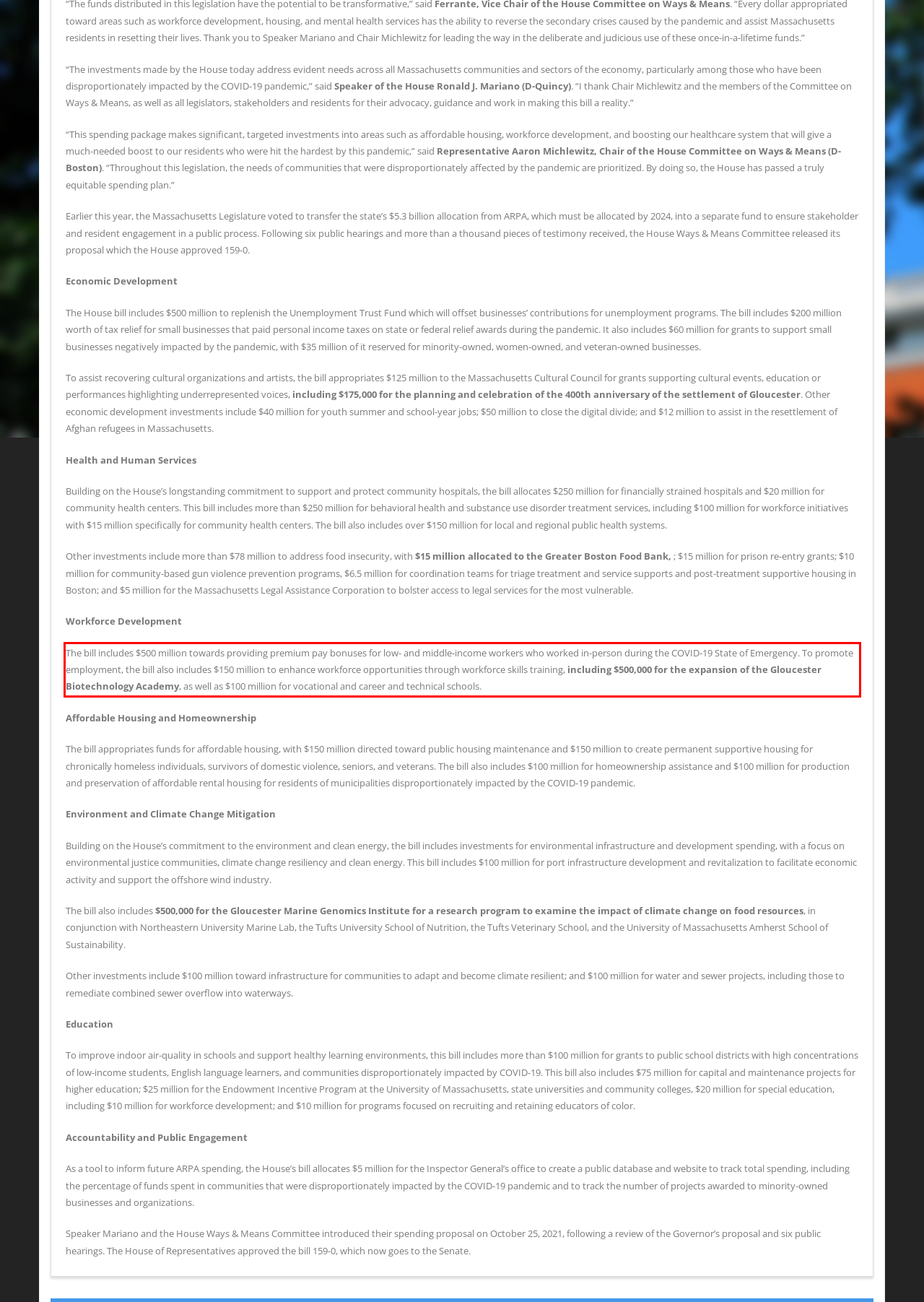Given a webpage screenshot, identify the text inside the red bounding box using OCR and extract it.

The bill includes $500 million towards providing premium pay bonuses for low- and middle-income workers who worked in-person during the COVID-19 State of Emergency. To promote employment, the bill also includes $150 million to enhance workforce opportunities through workforce skills training, including $500,000 for the expansion of the Gloucester Biotechnology Academy, as well as $100 million for vocational and career and technical schools.